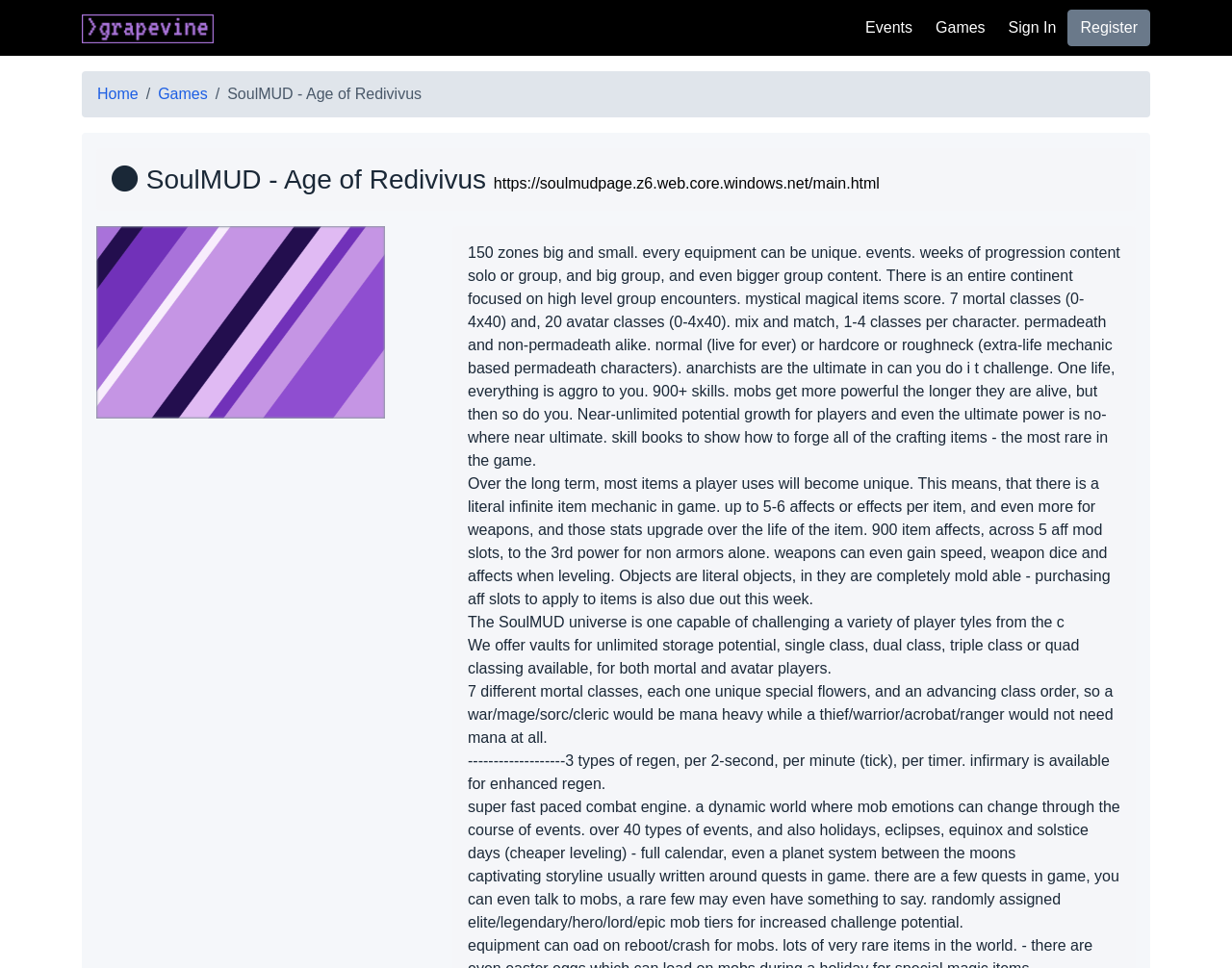Locate the bounding box coordinates of the area to click to fulfill this instruction: "Click the 'Games' link". The bounding box should be presented as four float numbers between 0 and 1, in the order [left, top, right, bottom].

[0.753, 0.009, 0.806, 0.049]